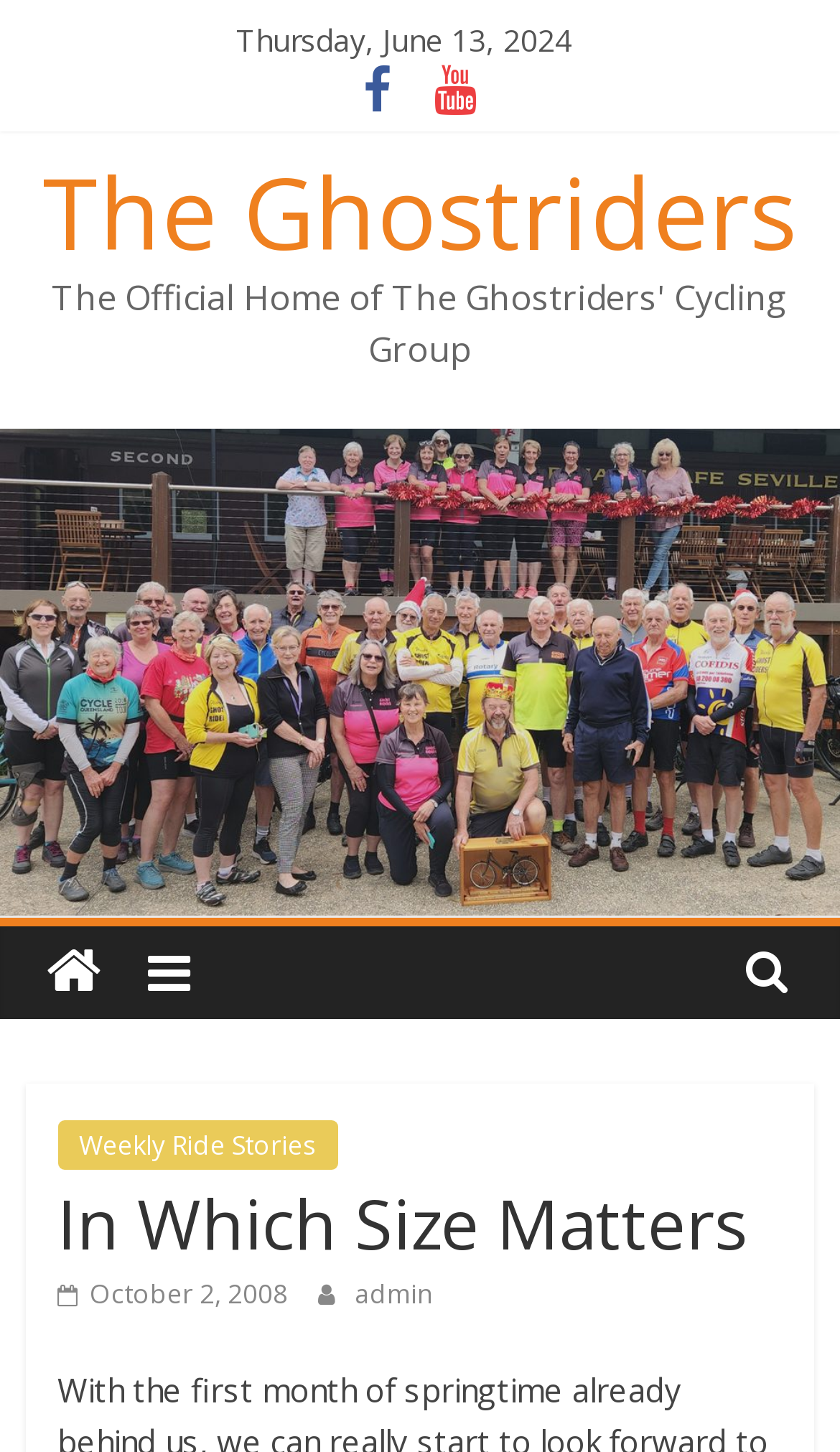How many social media links are present? Please answer the question using a single word or phrase based on the image.

2